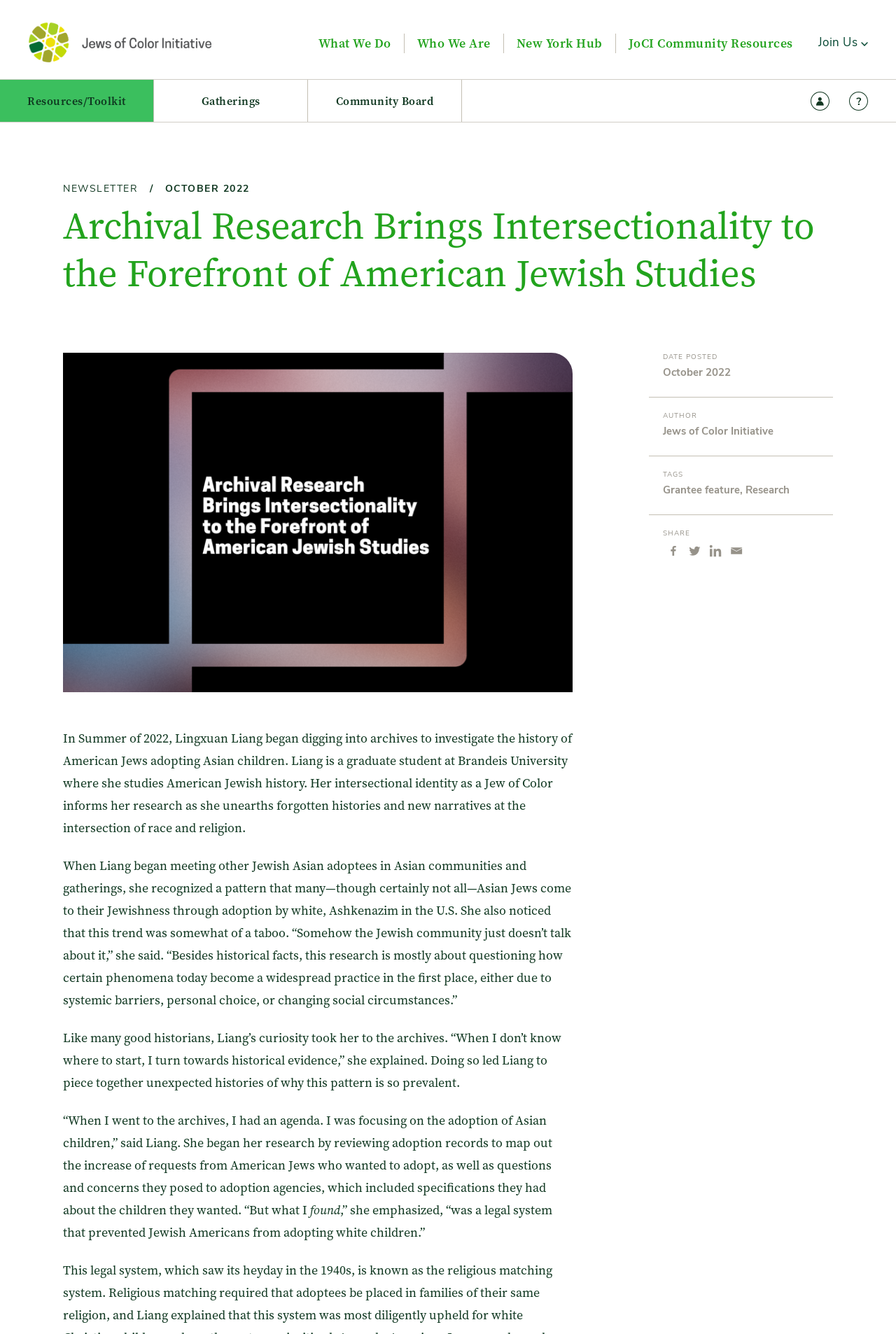Locate the bounding box coordinates of the clickable area to execute the instruction: "Explore the resources and toolkit". Provide the coordinates as four float numbers between 0 and 1, represented as [left, top, right, bottom].

[0.0, 0.06, 0.171, 0.091]